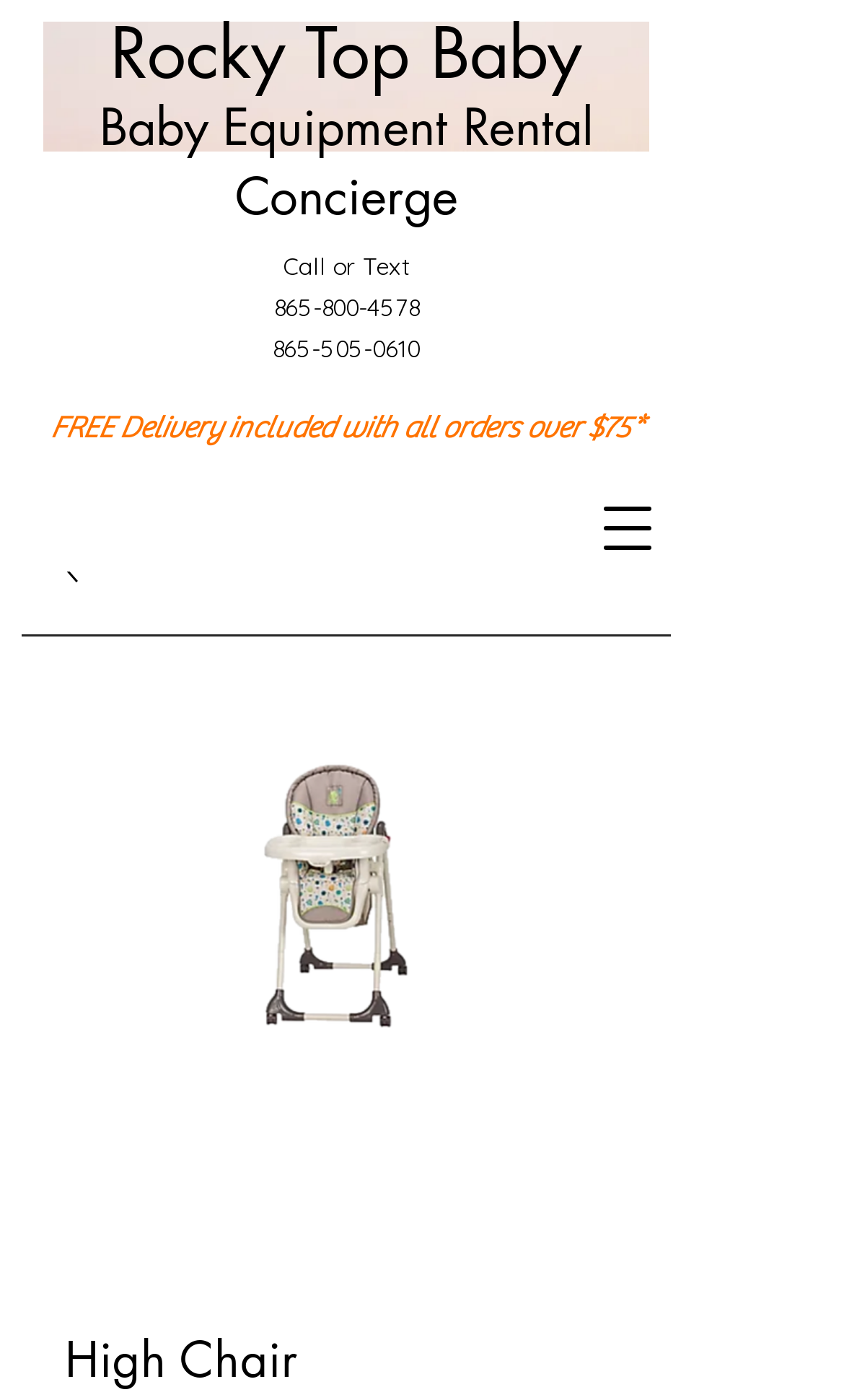Please reply with a single word or brief phrase to the question: 
What is the minimum order value for free delivery?

$75